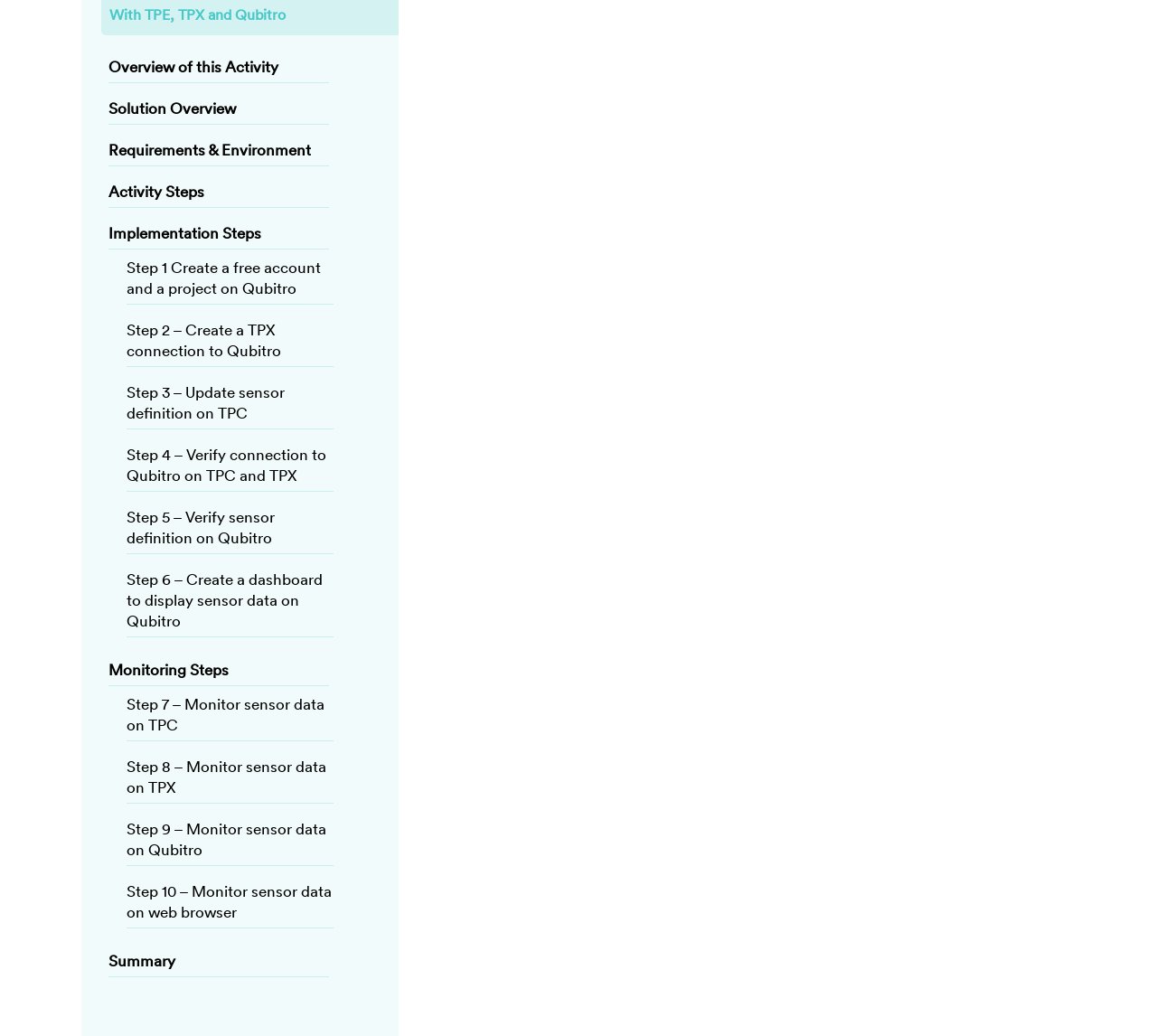Find the bounding box coordinates of the element you need to click on to perform this action: 'Start with step 1 to create a free account and a project on Qubitro'. The coordinates should be represented by four float values between 0 and 1, in the format [left, top, right, bottom].

[0.109, 0.248, 0.288, 0.294]